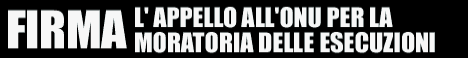What is the appeal directed to?
From the image, provide a succinct answer in one word or a short phrase.

The United Nations